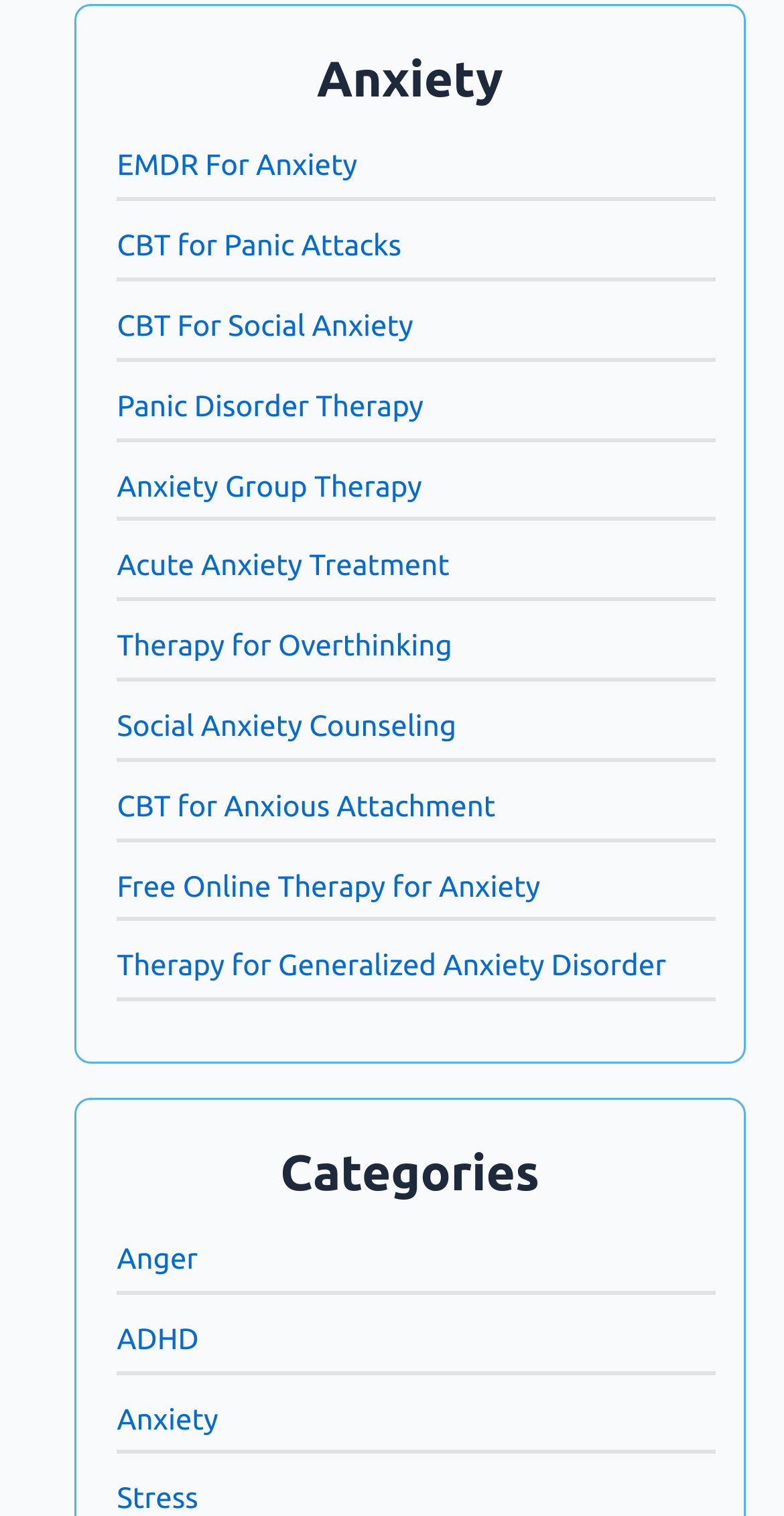Find the bounding box coordinates for the UI element that matches this description: "CBT for Panic Attacks".

[0.149, 0.15, 0.512, 0.173]